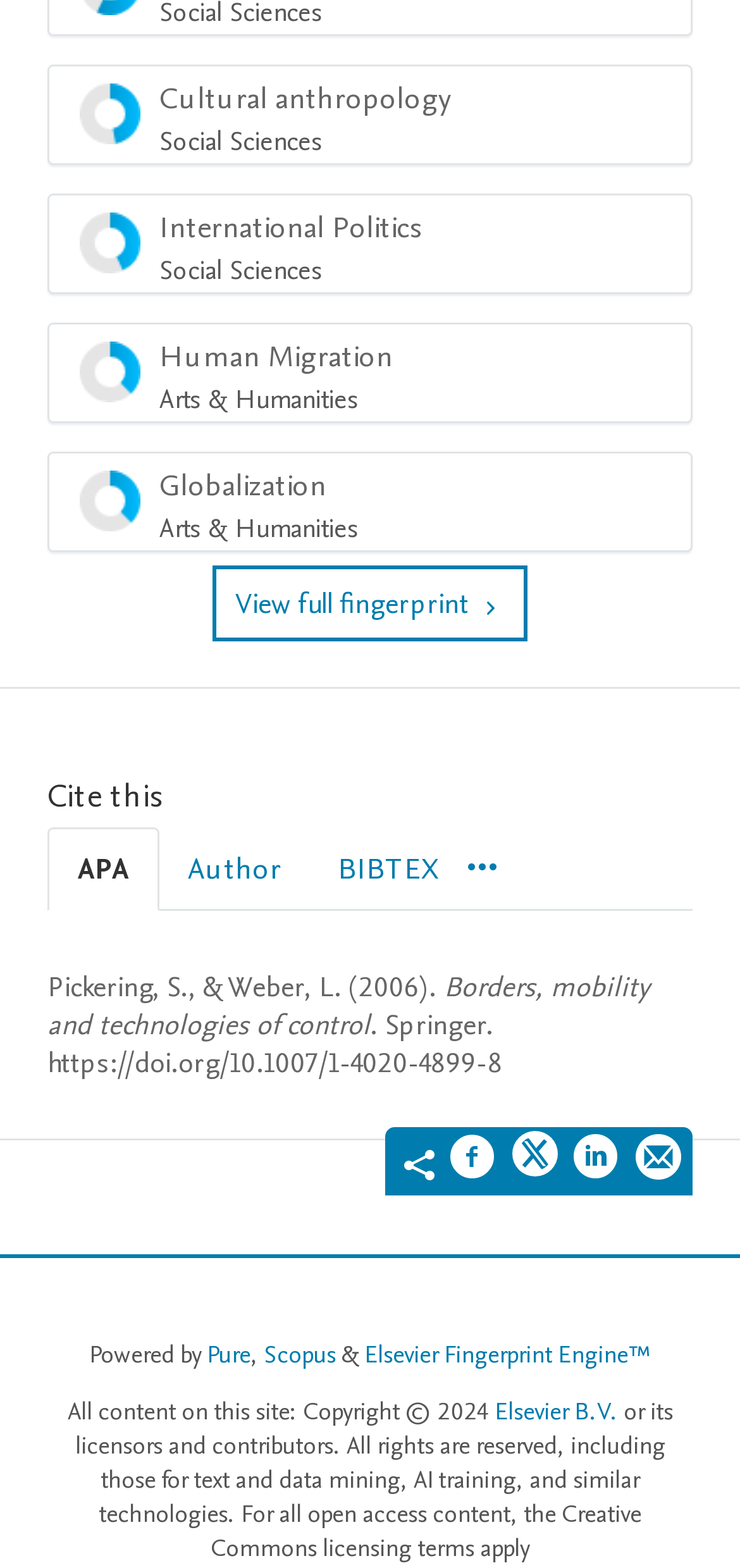Identify the bounding box coordinates of the element that should be clicked to fulfill this task: "View full fingerprint". The coordinates should be provided as four float numbers between 0 and 1, i.e., [left, top, right, bottom].

[0.287, 0.361, 0.713, 0.409]